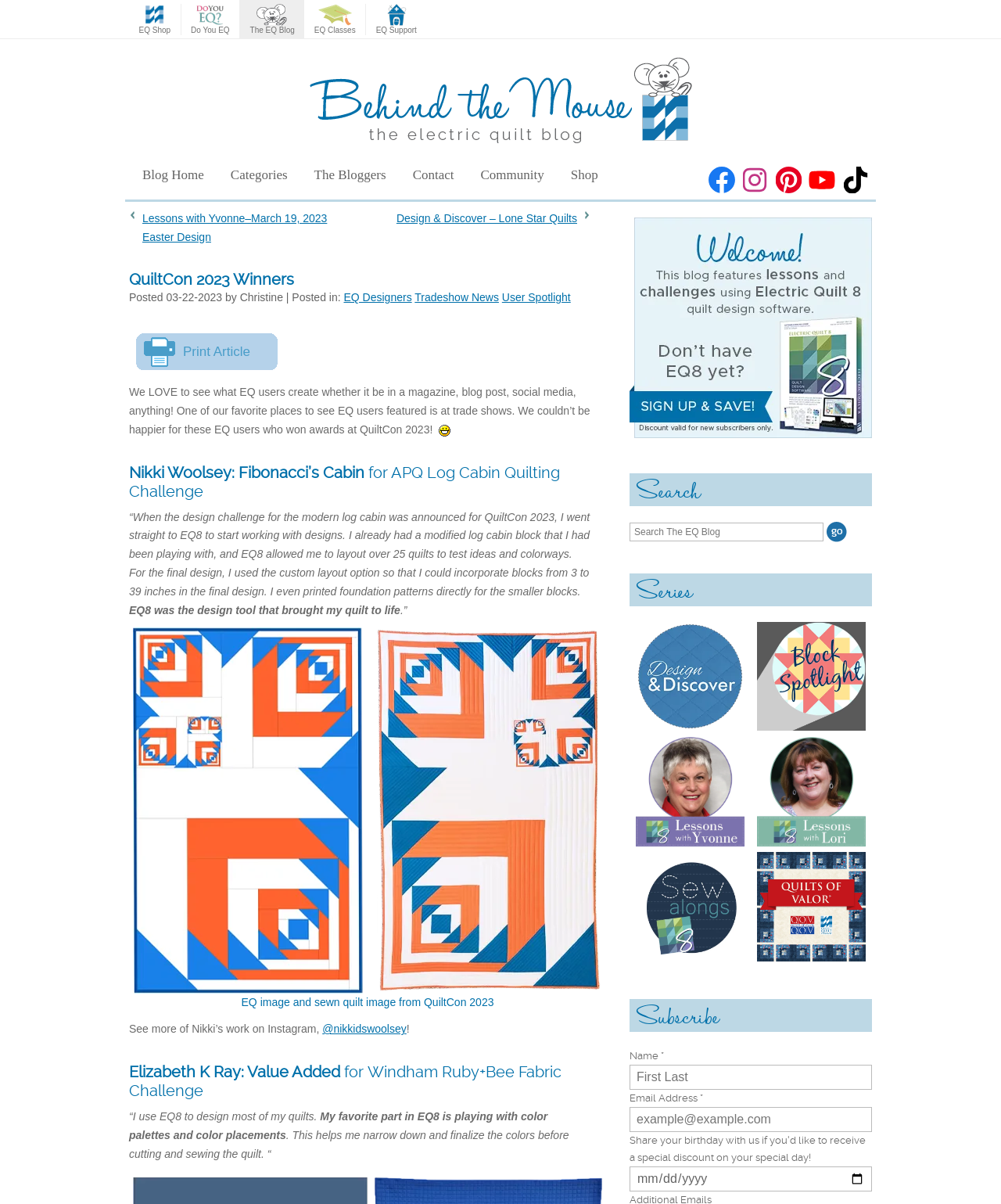With reference to the image, please provide a detailed answer to the following question: What is the topic of the blog post?

I found the answer by looking at the heading 'QuiltCon 2023 Winners' on the webpage. This heading is prominent and suggests that the blog post is about the winners of QuiltCon 2023.